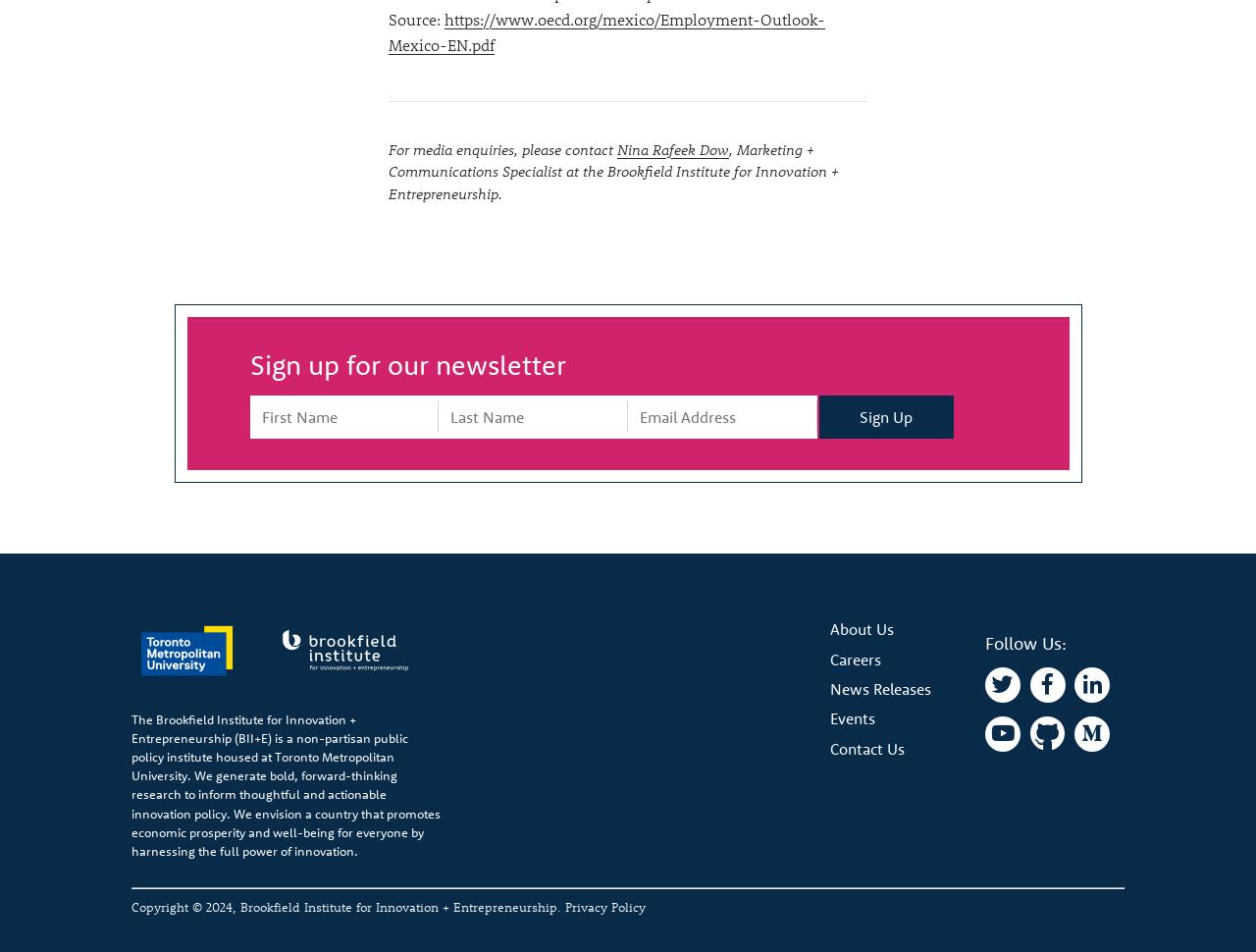Pinpoint the bounding box coordinates of the element to be clicked to execute the instruction: "View the Privacy Policy".

[0.45, 0.944, 0.514, 0.961]